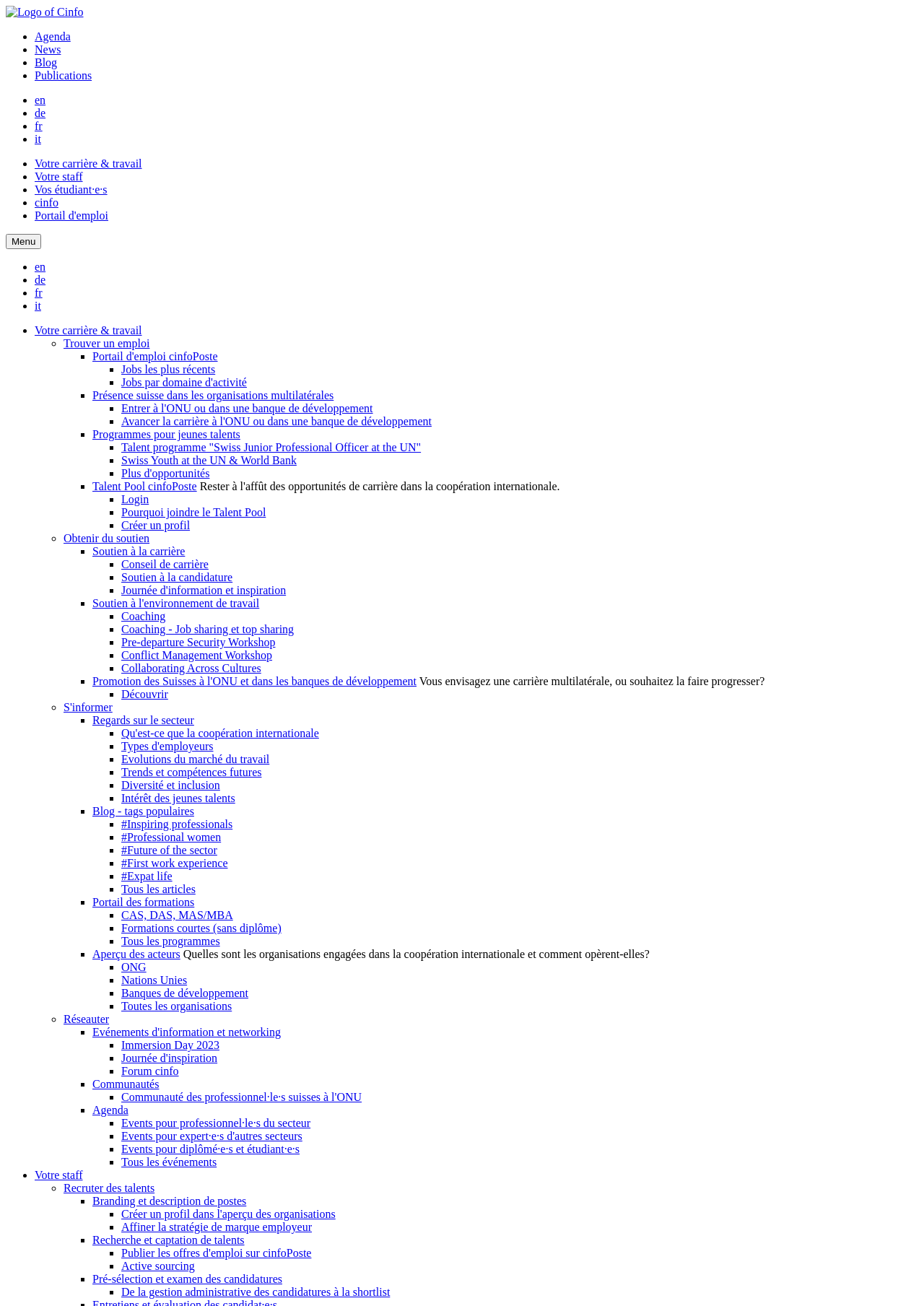Identify and provide the main heading of the webpage.

Peace Brigades International - Schweiz/Suisse
(
PBI
)